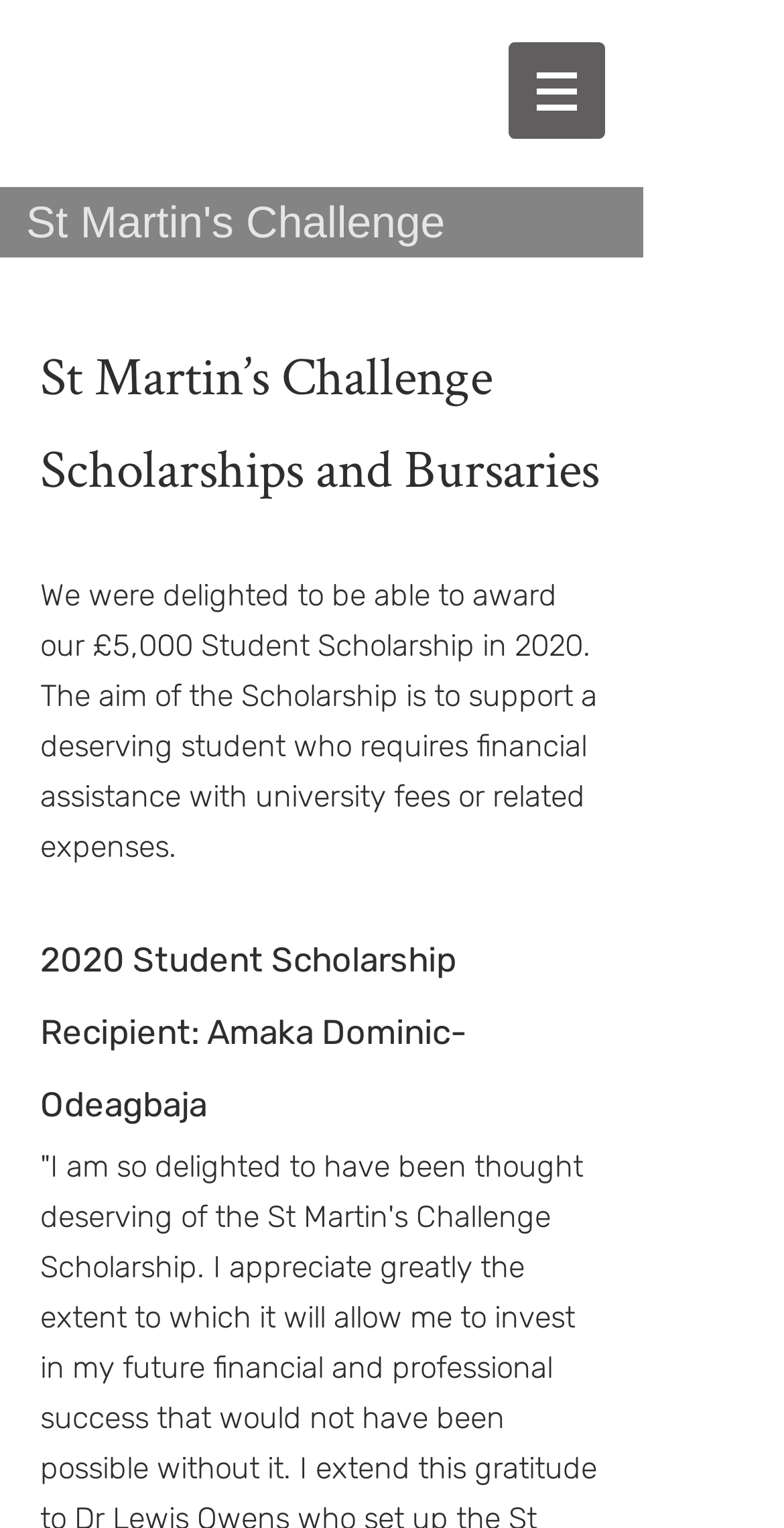What is the navigation menu item on the top right corner?
Answer the question with a single word or phrase by looking at the picture.

Site